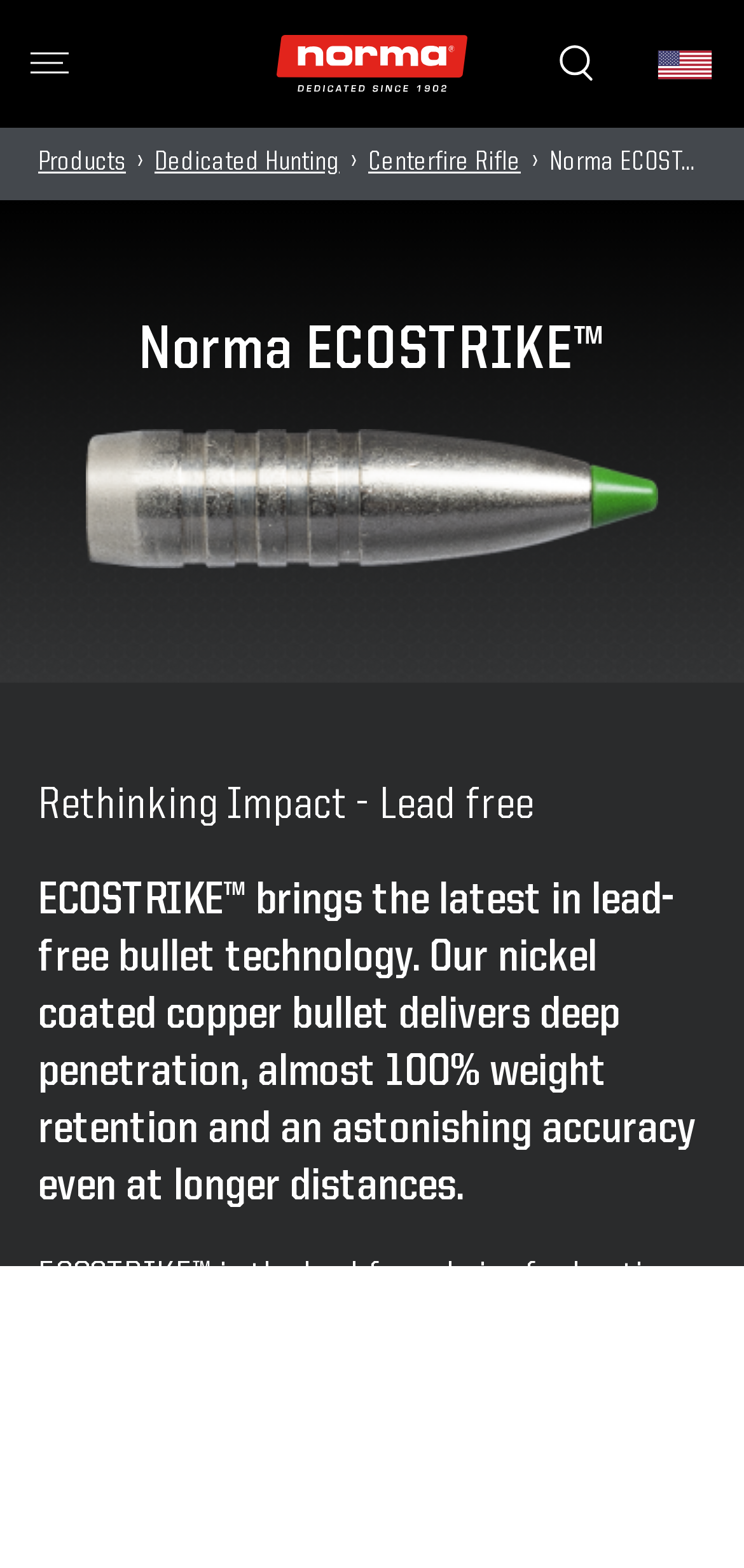Explain the webpage's design and content in an elaborate manner.

The webpage is about Norma Ecostrike, a premium series of lead-free ammunition for hunting. At the top, there are four buttons aligned horizontally, with a search box and a "Search" button to its right. Below the search box, there is a link to "Show full result". 

On the left side, there is a navigation menu with links to "Products" and "Dedicated Hunting", followed by a "›" symbol and a link to "Centerfire Rifle". The menu is topped with a heading "PRODUCTS (0)" and "PAGES (0)".

The main content area is divided into sections. The first section has a heading "Norma ECOSTRIKE™" and an image below it. The image is positioned to the right of the heading, taking up most of the width of the content area.

The next section has a heading "Rethinking Impact - Lead free" followed by a subheading that describes the features of ECOSTRIKE™ bullets, including deep penetration, weight retention, and accuracy. 

Below this, there is a paragraph of text that explains the benefits of using ECOSTRIKE™ for hunting medium and large game, highlighting its ability to expand at both low and high velocities, making it a versatile lead-free bullet for various hunting needs.